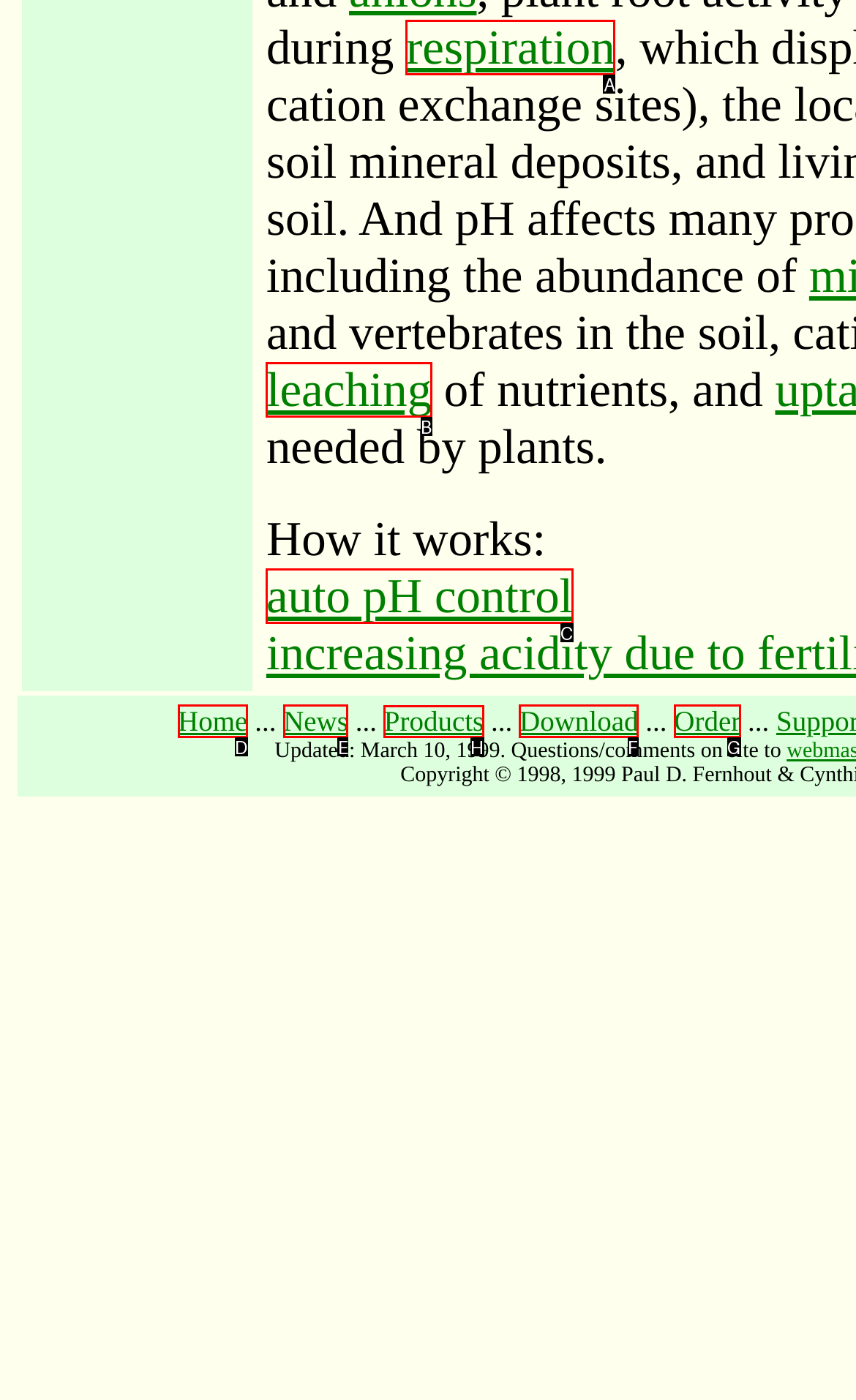Select the letter of the UI element you need to click on to fulfill this task: view products. Write down the letter only.

H